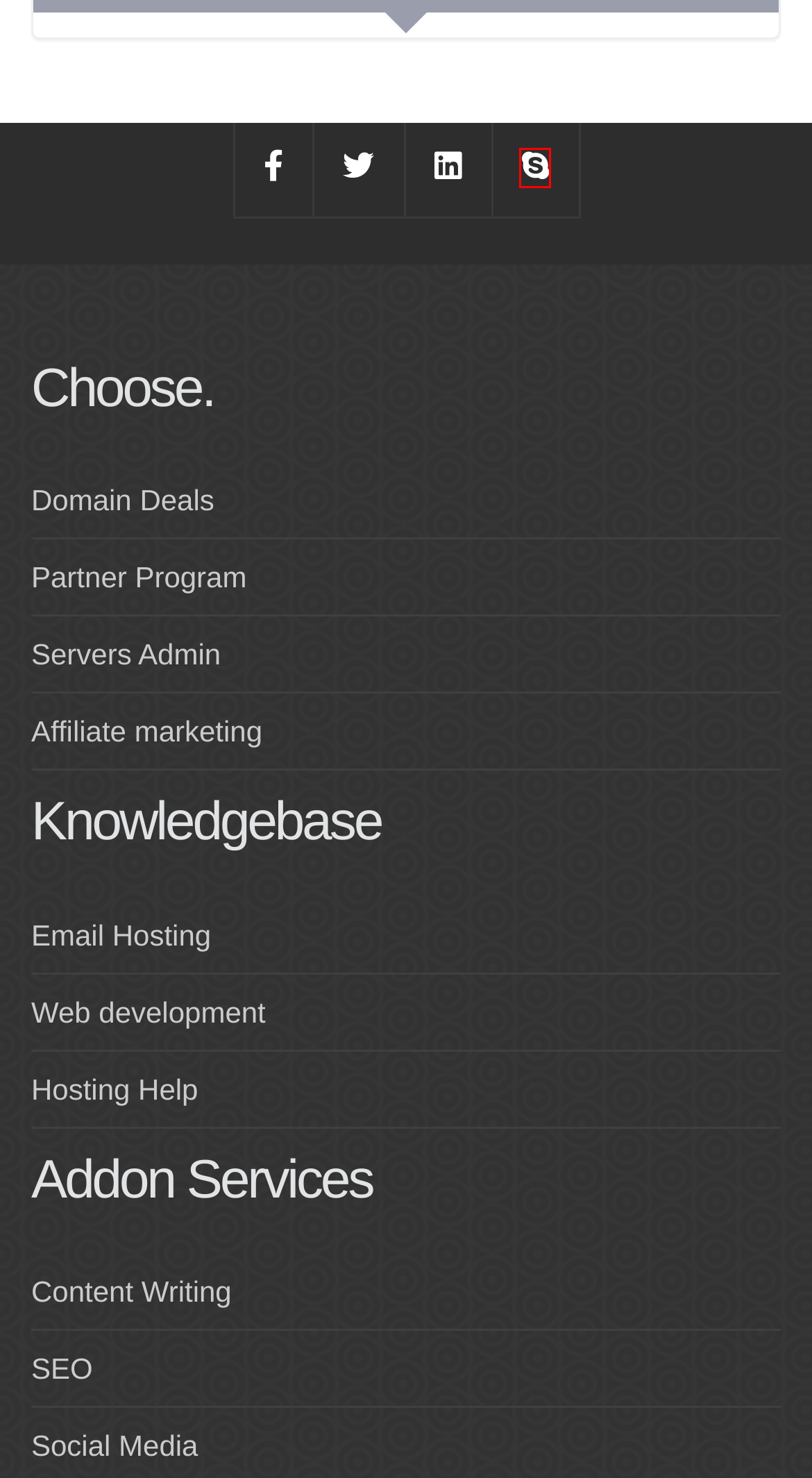You are given a screenshot of a webpage with a red rectangle bounding box around an element. Choose the best webpage description that matches the page after clicking the element in the bounding box. Here are the candidates:
A. SEO Services | Digital Marketing Agency in India
B. Affiliate Marketing Knowledgebase | ActiveServers
C. Social Media Marketing Company | SMO Services | Active Servers
D. Knowledgebase - ActiveServers
E. Get Linux and Windows Servers Admin Support
F. Get Content Writing Services | Active Servers
G. Know Importance of Website Development
H. Join conversation

H